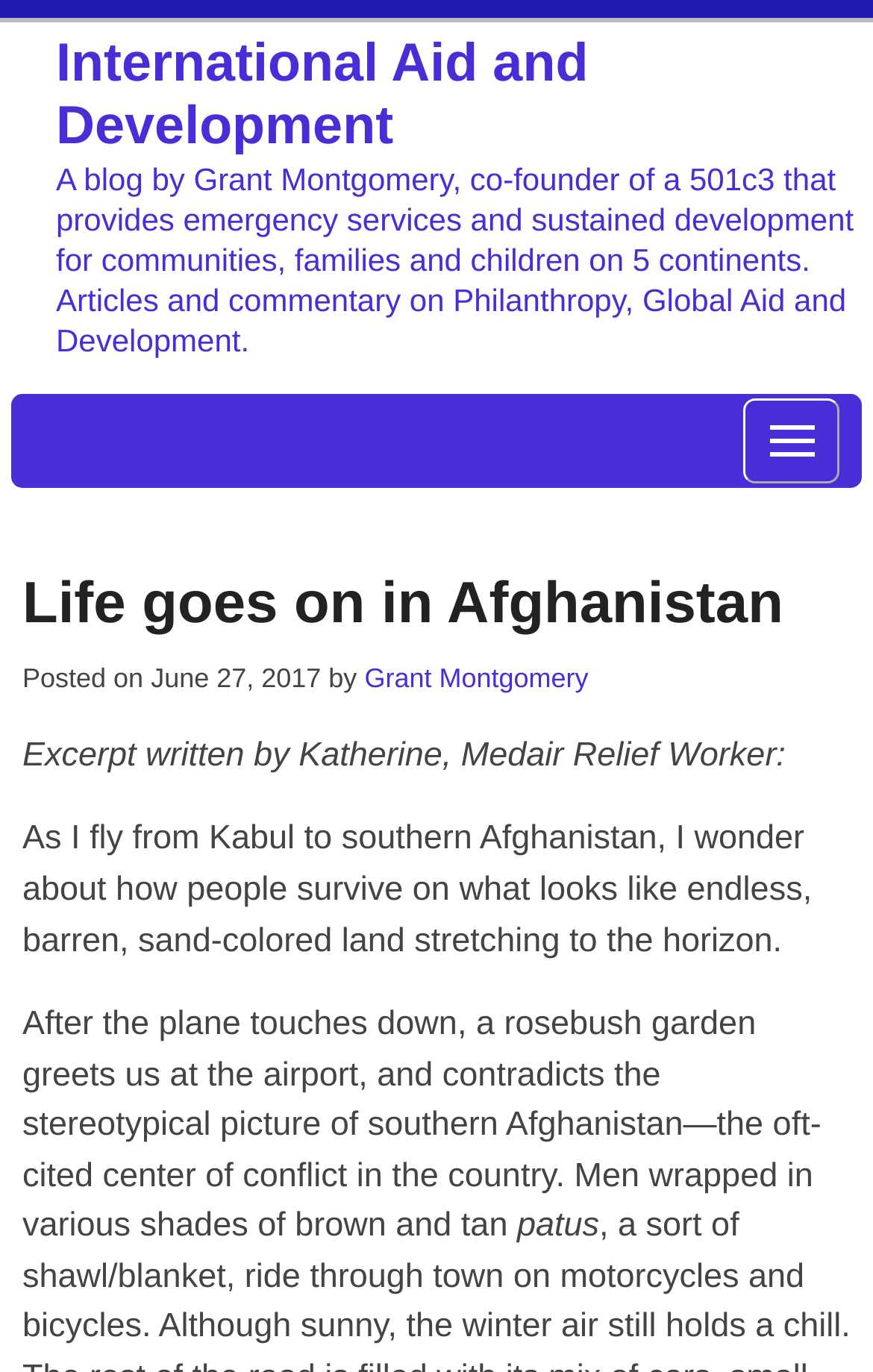What is the author of the excerpt doing in the blog post?
Please use the image to deliver a detailed and complete answer.

I determined what the author of the excerpt is doing by looking at the static text element that says 'As I fly from Kabul to southern Afghanistan, I wonder about how people survive...' which indicates that the author is flying from Kabul to southern Afghanistan.